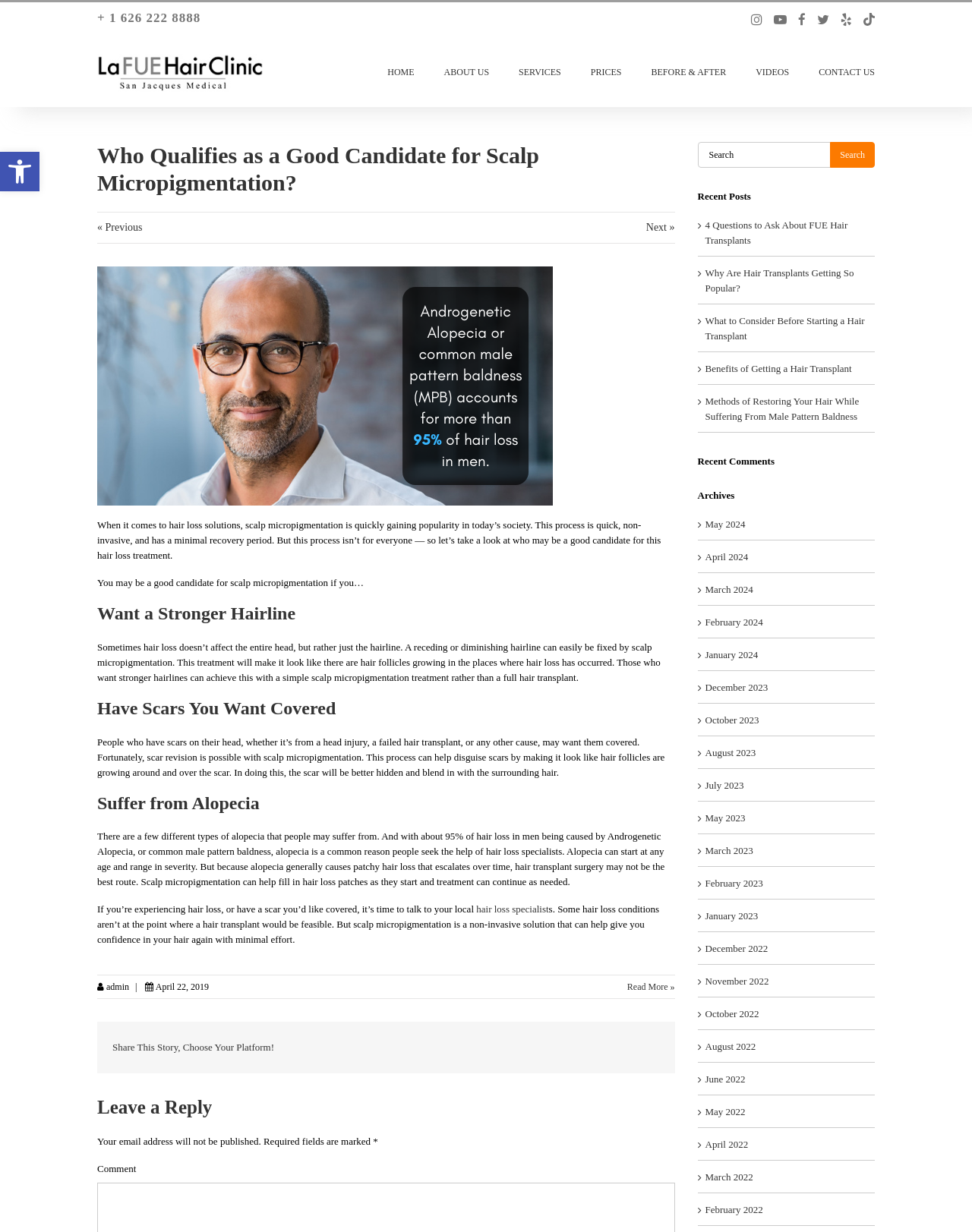Detail the webpage's structure and highlights in your description.

This webpage is about scalp micropigmentation, a hair loss treatment. At the top, there is a phone number and several social media links. Below that, there is a navigation menu with links to different sections of the website, including "HOME", "ABOUT US", "SERVICES", "PRICES", "BEFORE & AFTER", "VIDEOS", and "CONTACT US".

The main content of the page is divided into sections. The first section has a heading "Who Qualifies as a Good Candidate for Scalp Micropigmentation?" and a brief introduction to the treatment. Below that, there is a section with a heading "Want a Stronger Hairline" that explains how scalp micropigmentation can help individuals with a receding or diminishing hairline. The next section has a heading "Have Scars You Want Covered" and discusses how the treatment can be used to cover scars on the head.

The following section has a heading "Suffer from Alopecia" and explains how scalp micropigmentation can help individuals with alopecia, a condition that causes patchy hair loss. The section also mentions that the treatment can be used to fill in hair loss patches as they start and can continue as needed.

There is a call-to-action section that encourages readers to talk to a hair loss specialist if they are experiencing hair loss or have a scar they'd like covered. The section also mentions that scalp micropigmentation is a non-invasive solution that can help give individuals confidence in their hair again with minimal effort.

At the bottom of the page, there are several links to recent posts, recent comments, and archives. There is also a search bar and a section that allows users to leave a reply or comment on the post.